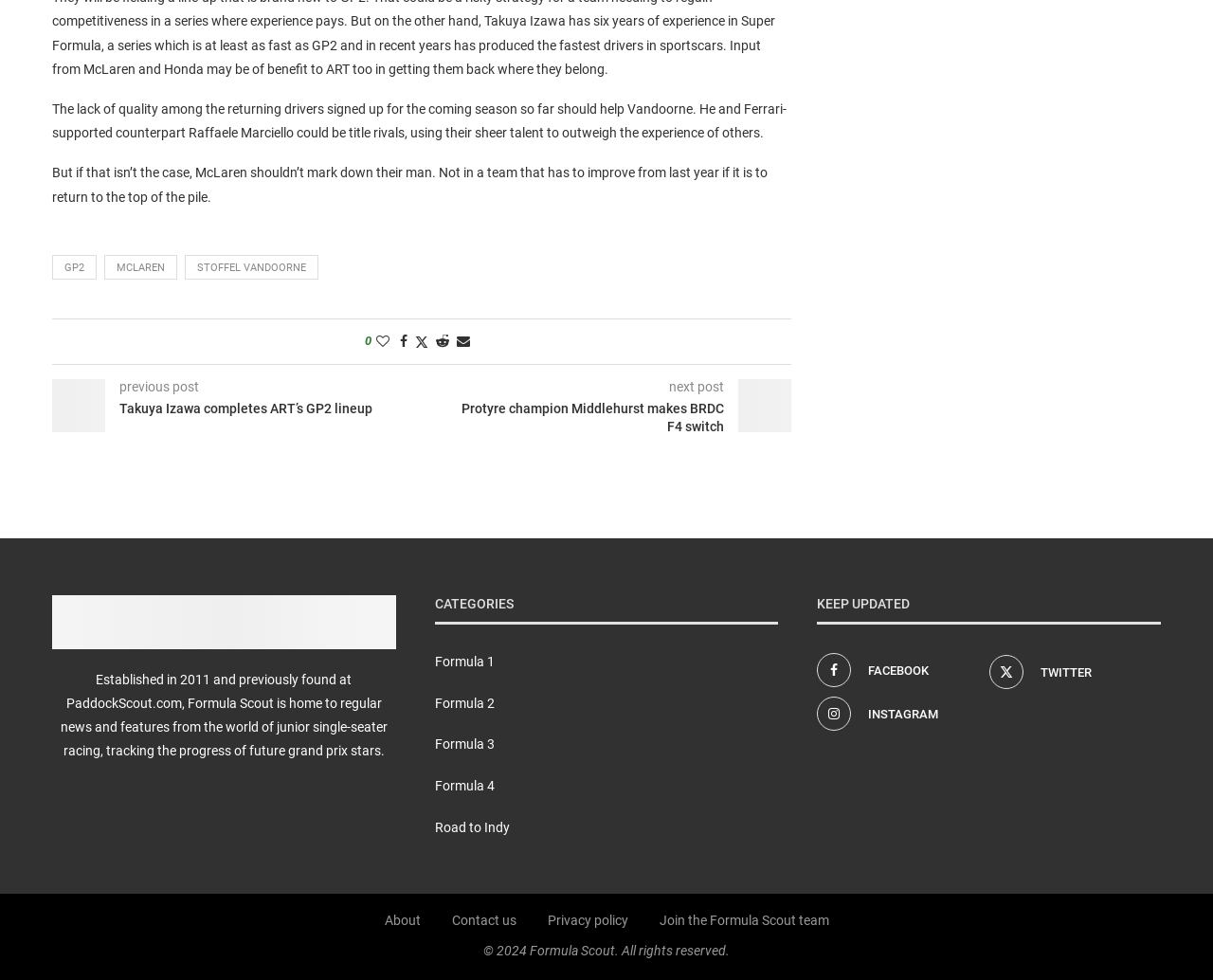Given the element description "GP2", identify the bounding box of the corresponding UI element.

[0.043, 0.26, 0.08, 0.285]